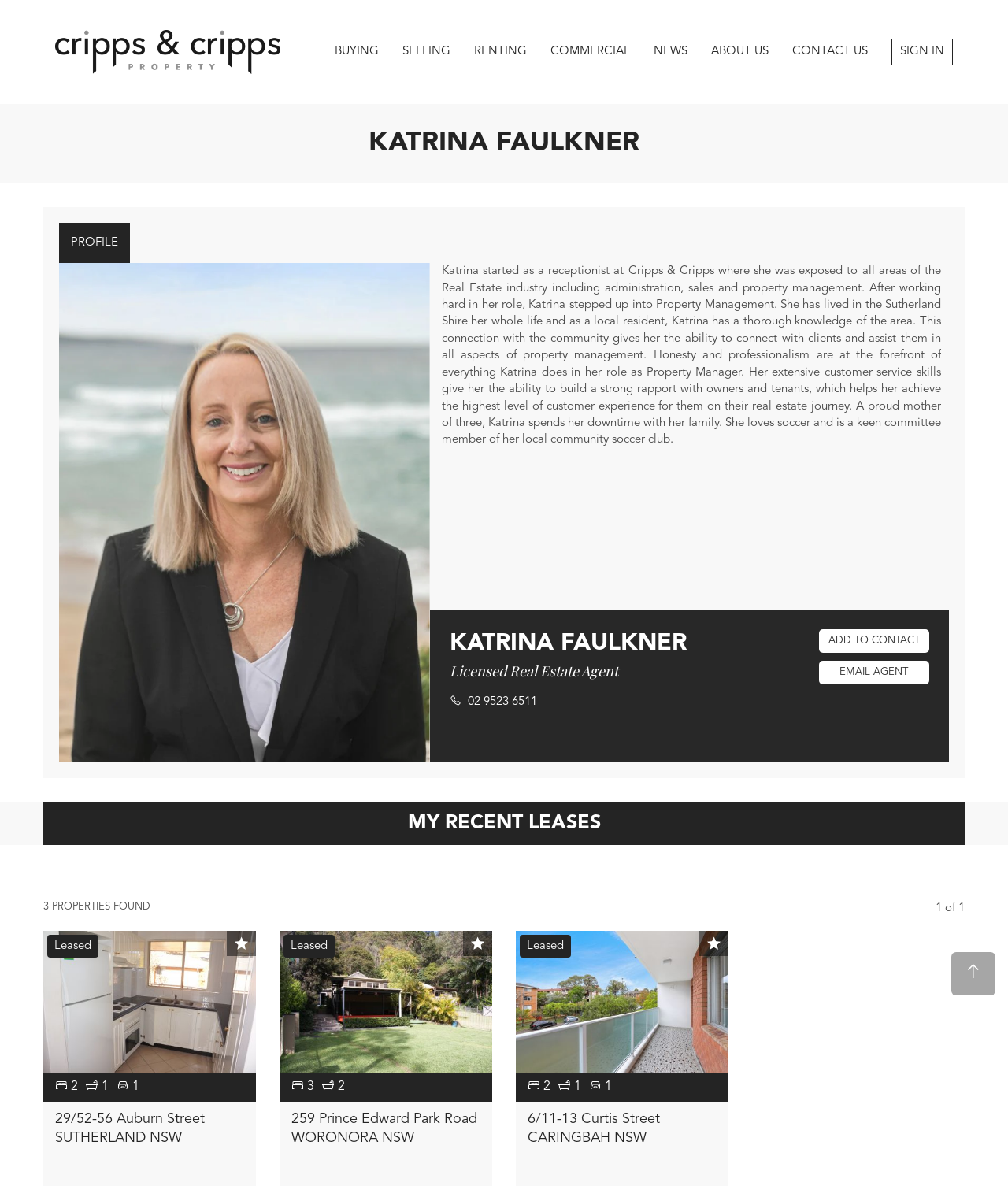Using the provided element description, identify the bounding box coordinates as (top-left x, top-left y, bottom-right x, bottom-right y). Ensure all values are between 0 and 1. Description: parent_node: Leased title="Superb Waterfront Setting"

[0.277, 0.785, 0.488, 0.904]